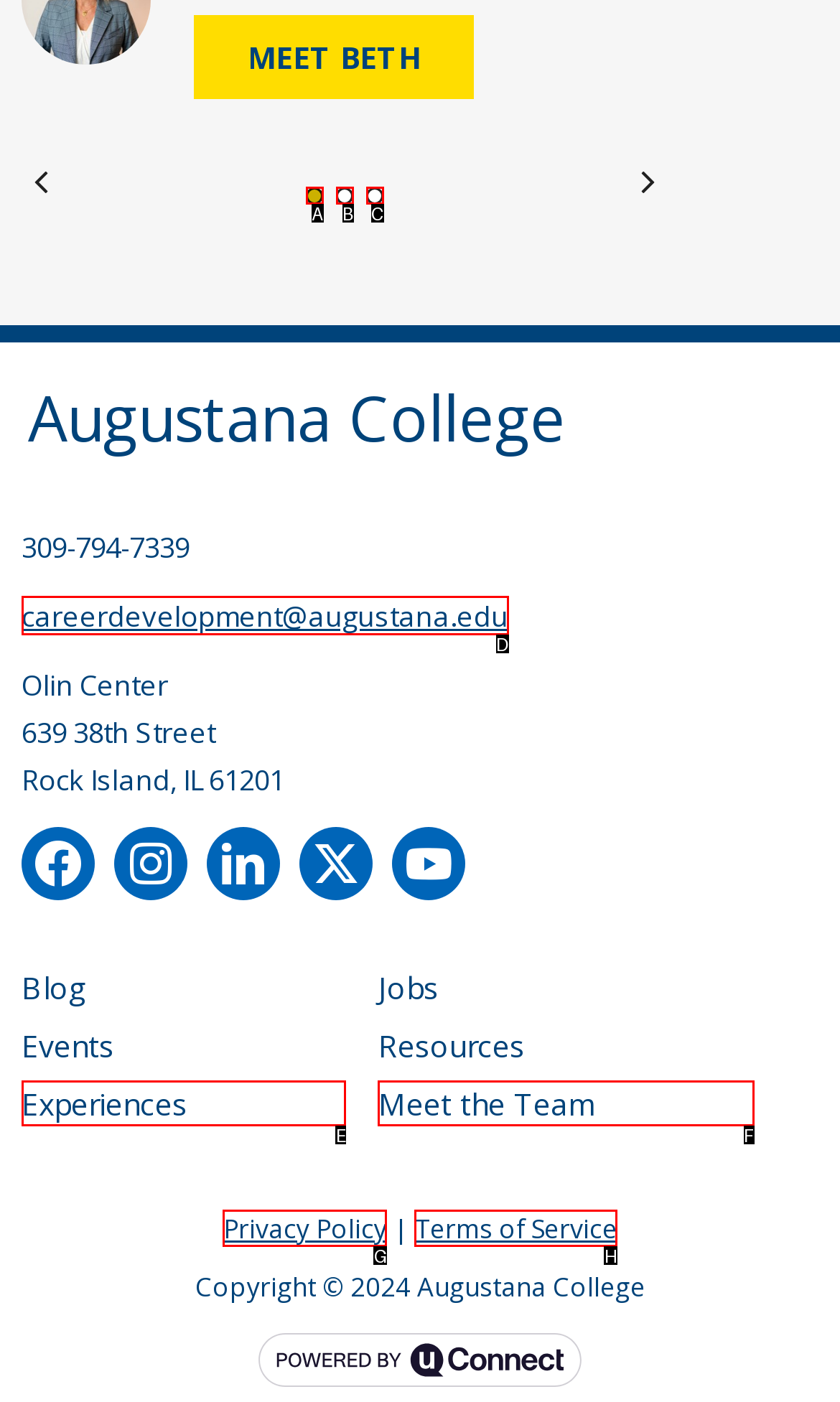From the options presented, which lettered element matches this description: aria-label="Meet the Team Page 1"
Reply solely with the letter of the matching option.

A